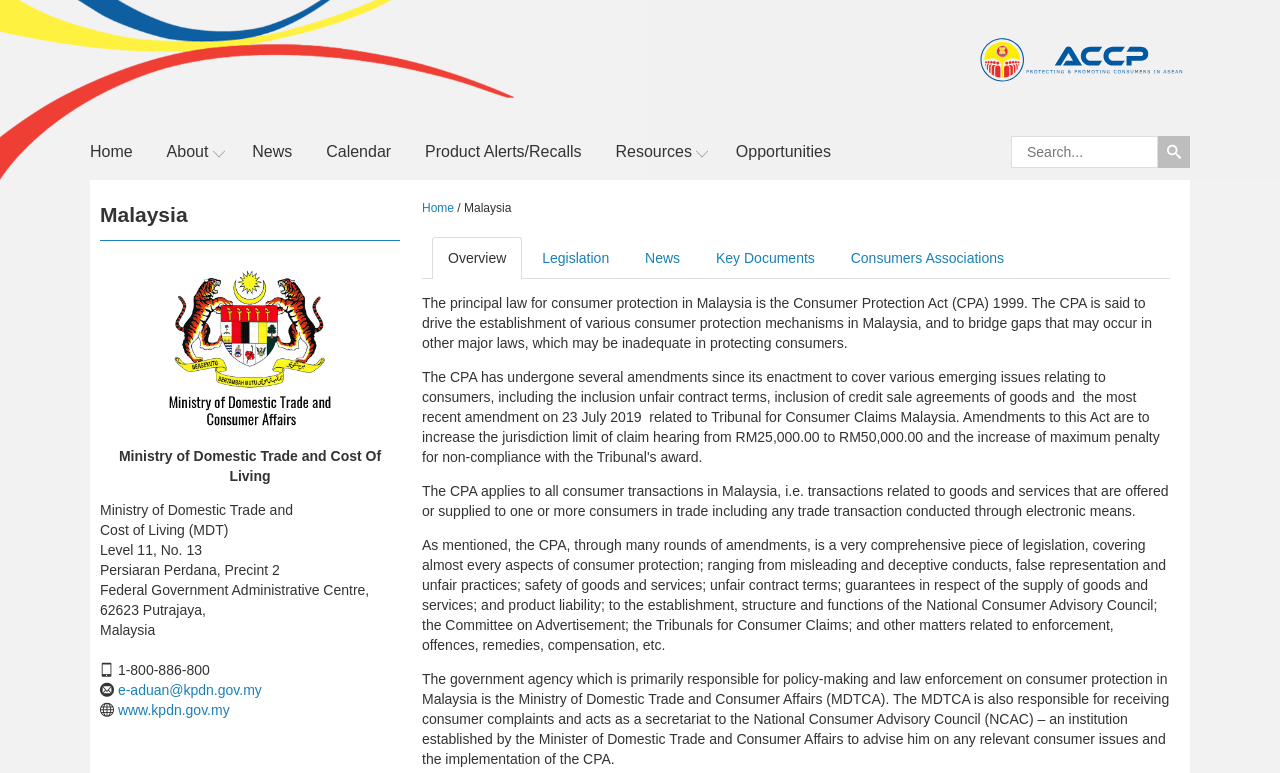From the given element description: "Resources", find the bounding box for the UI element. Provide the coordinates as four float numbers between 0 and 1, in the order [left, top, right, bottom].

[0.481, 0.171, 0.541, 0.223]